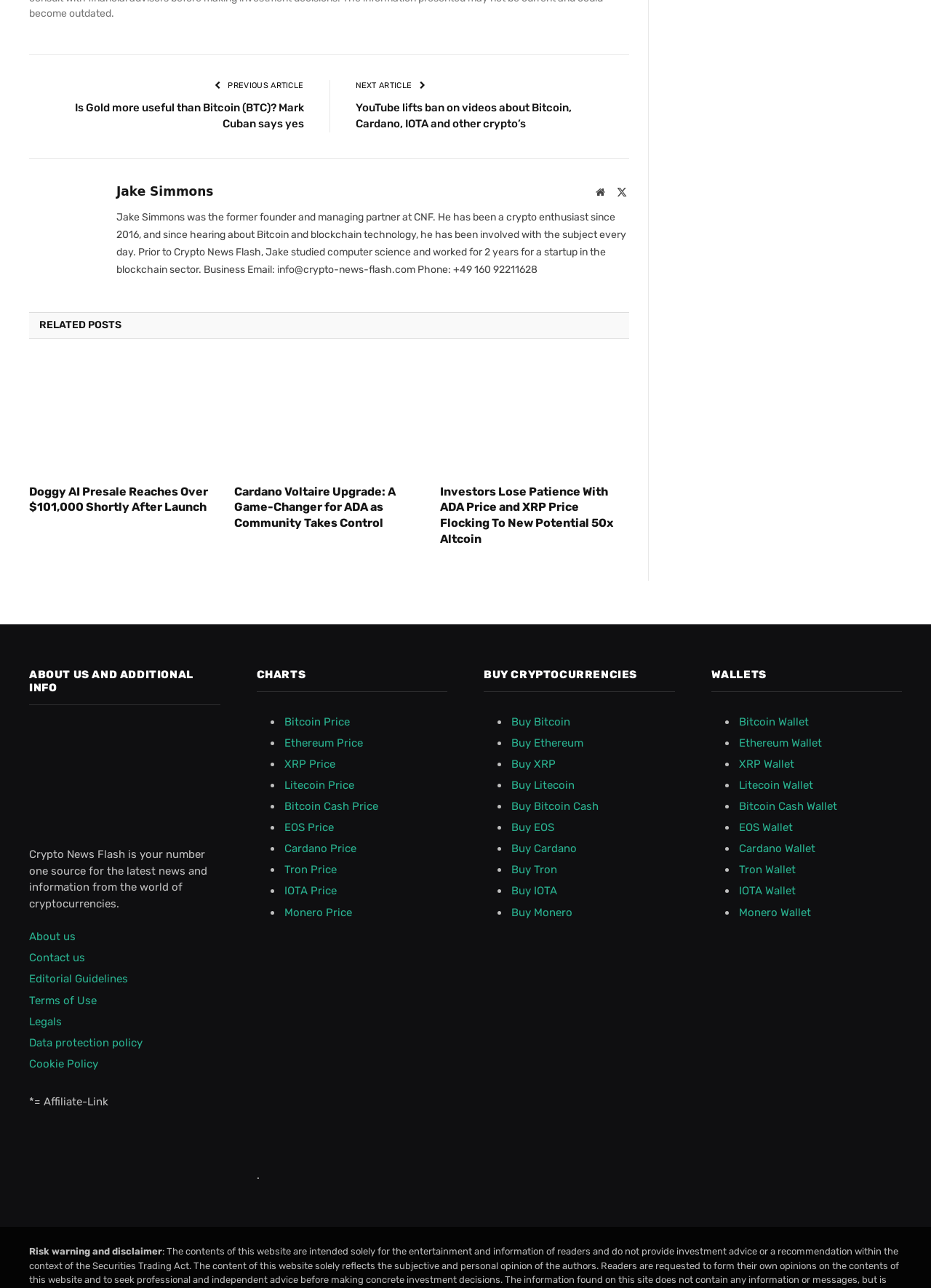Locate the bounding box coordinates of the area that needs to be clicked to fulfill the following instruction: "go to home page". The coordinates should be in the format of four float numbers between 0 and 1, namely [left, top, right, bottom].

None